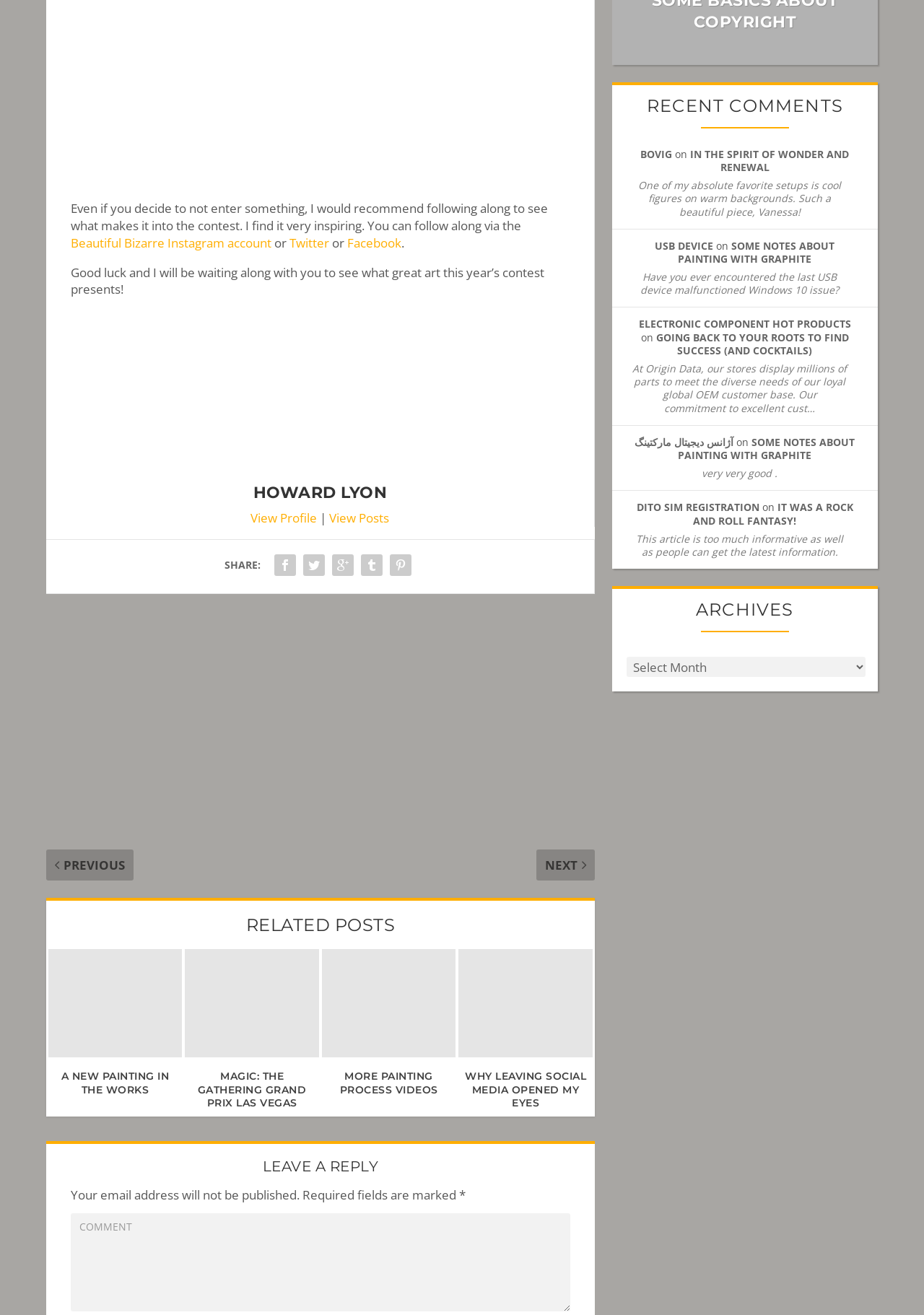Find the bounding box coordinates for the area that must be clicked to perform this action: "Share the post on Facebook".

[0.376, 0.178, 0.434, 0.191]